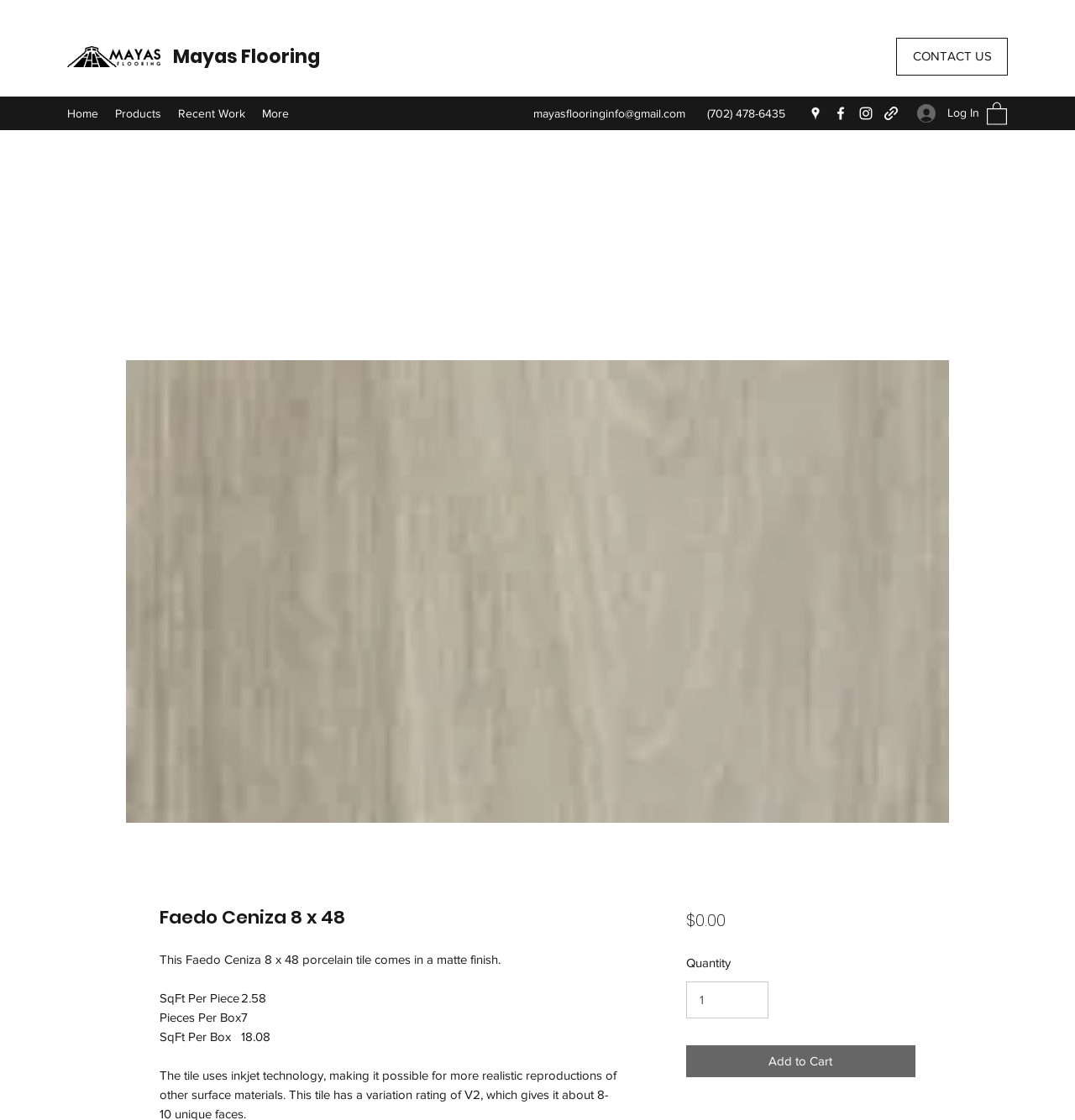Please specify the bounding box coordinates of the element that should be clicked to execute the given instruction: 'Click the 'CONTACT US' link'. Ensure the coordinates are four float numbers between 0 and 1, expressed as [left, top, right, bottom].

[0.834, 0.034, 0.938, 0.067]